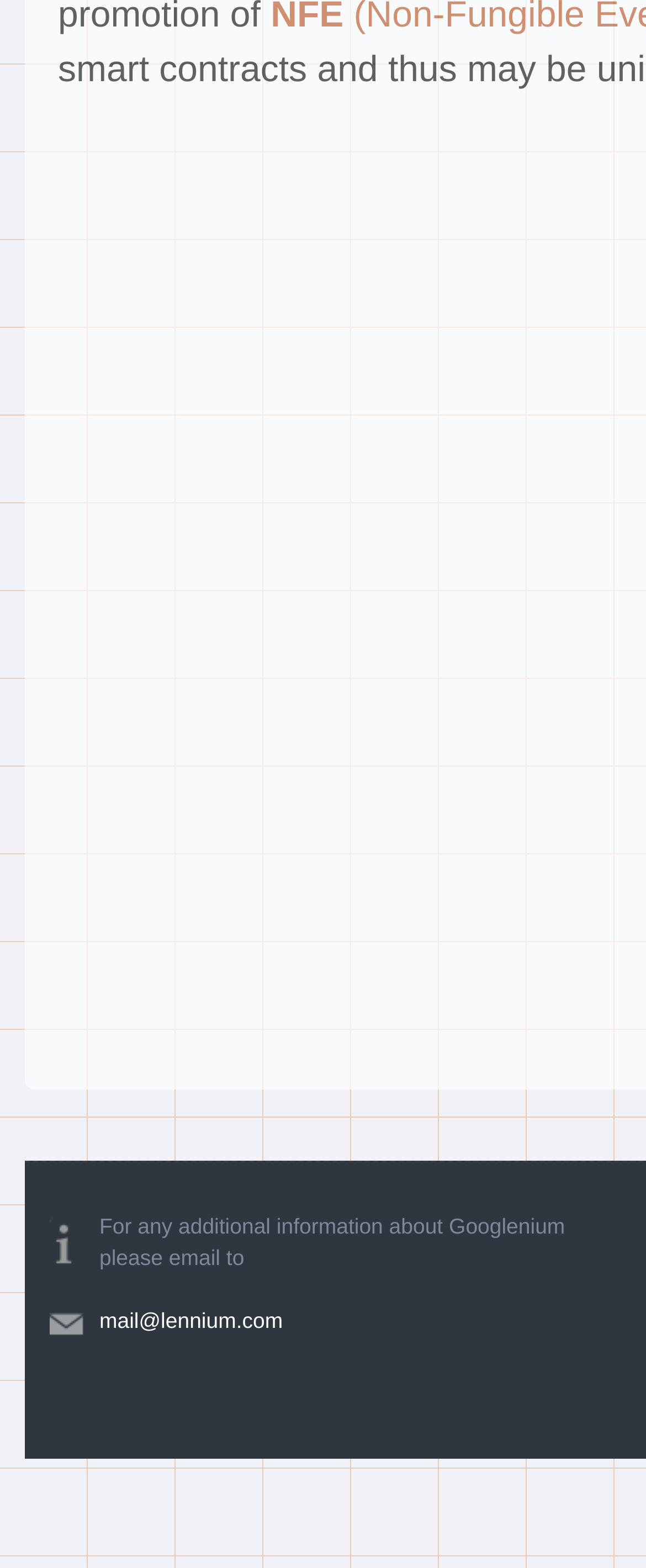Based on the element description: "mail@lennium.com", identify the UI element and provide its bounding box coordinates. Use four float numbers between 0 and 1, [left, top, right, bottom].

[0.154, 0.834, 0.438, 0.85]